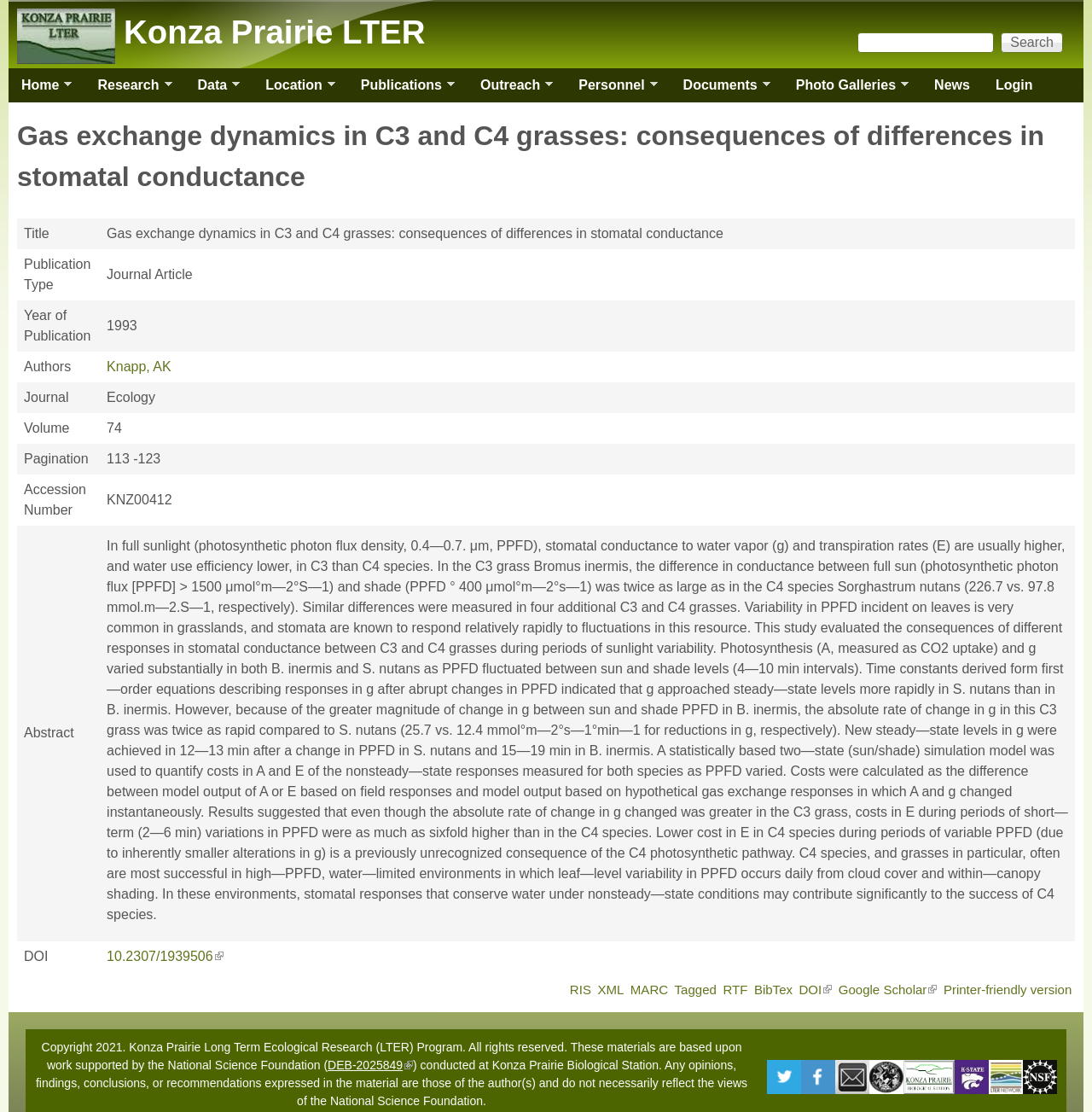Determine the bounding box coordinates for the element that should be clicked to follow this instruction: "Search for a publication". The coordinates should be given as four float numbers between 0 and 1, in the format [left, top, right, bottom].

[0.785, 0.029, 0.91, 0.048]